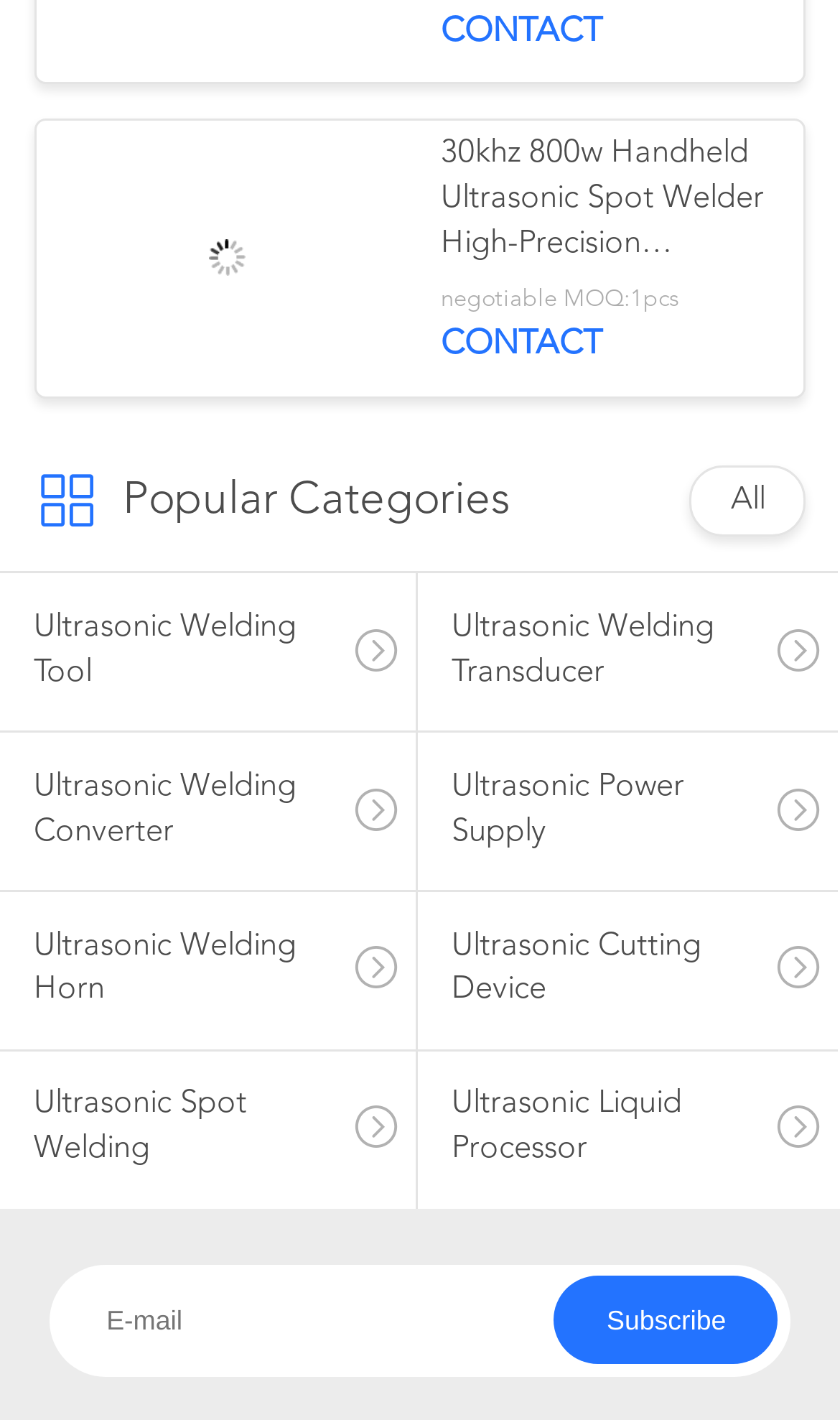Please predict the bounding box coordinates (top-left x, top-left y, bottom-right x, bottom-right y) for the UI element in the screenshot that fits the description: parent_node: Subscribe name="email" placeholder="E-mail"

[0.06, 0.89, 0.94, 0.969]